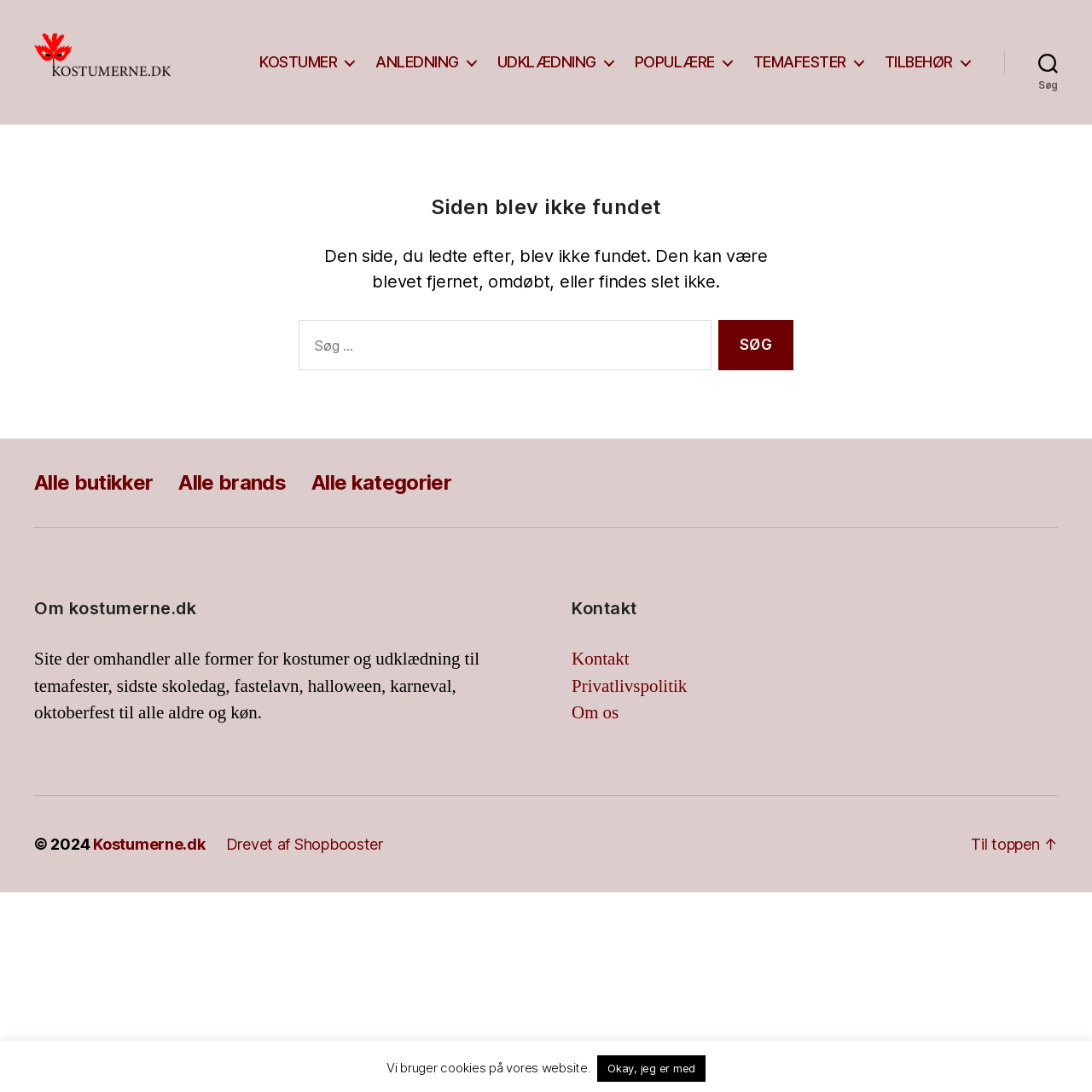Offer an extensive depiction of the webpage and its key elements.

This webpage is titled "Siden blev ikke fundet - Kostumerne.dk" and appears to be an error page. At the top left, there is a logo image and a link to "Kostumerne.dk". Below this, there is a horizontal navigation menu with six links: "KOSTUMER", "ANLEDNING", "UDKLÆDNING", "POPULÆRE", "TEMAFESTER", and "TILBEHØR". To the right of the navigation menu, there is a search button labeled "Søg".

The main content of the page is divided into three sections. The first section has a heading "Siden blev ikke fundet" and a paragraph of text explaining that the page being searched for was not found. Below this, there is a search box with a label "Søg efter:" and a search button labeled "SØG".

The second section is a sidebar navigation menu labeled "Sidefod" with three links: "Alle butikker", "Alle brands", and "Alle kategorier". 

The third section is a complementary section with three subsections. The first subsection has a heading "Om kostumerne.dk" and a paragraph of text describing the website. The second subsection has a heading "Kontakt" with three links: "Kontakt", "Privatlivspolitik", and "Om os". 

At the bottom of the page, there is a footer section with copyright information, links to "Kostumerne.dk" and "Drevet af Shopbooster", and a link to return to the top of the page. There is also a notification about the use of cookies on the website and an "Okay, jeg er med" button to accept the use of cookies.